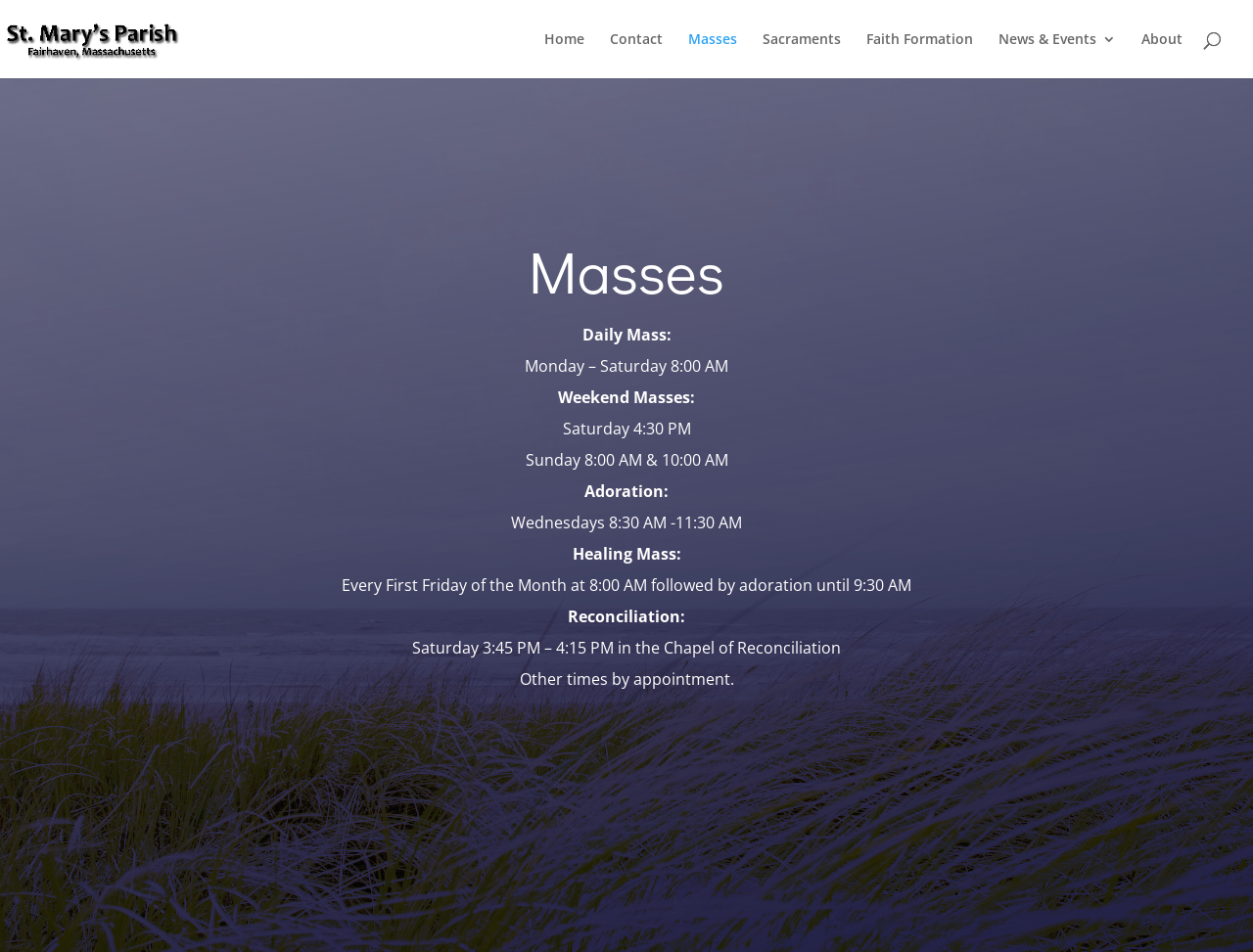Where is the reconciliation held?
Using the image, elaborate on the answer with as much detail as possible.

I found the location of the reconciliation by looking at the 'Reconciliation:' section of the webpage, where it says 'Saturday 3:45 PM – 4:15 PM in the Chapel of Reconciliation'.